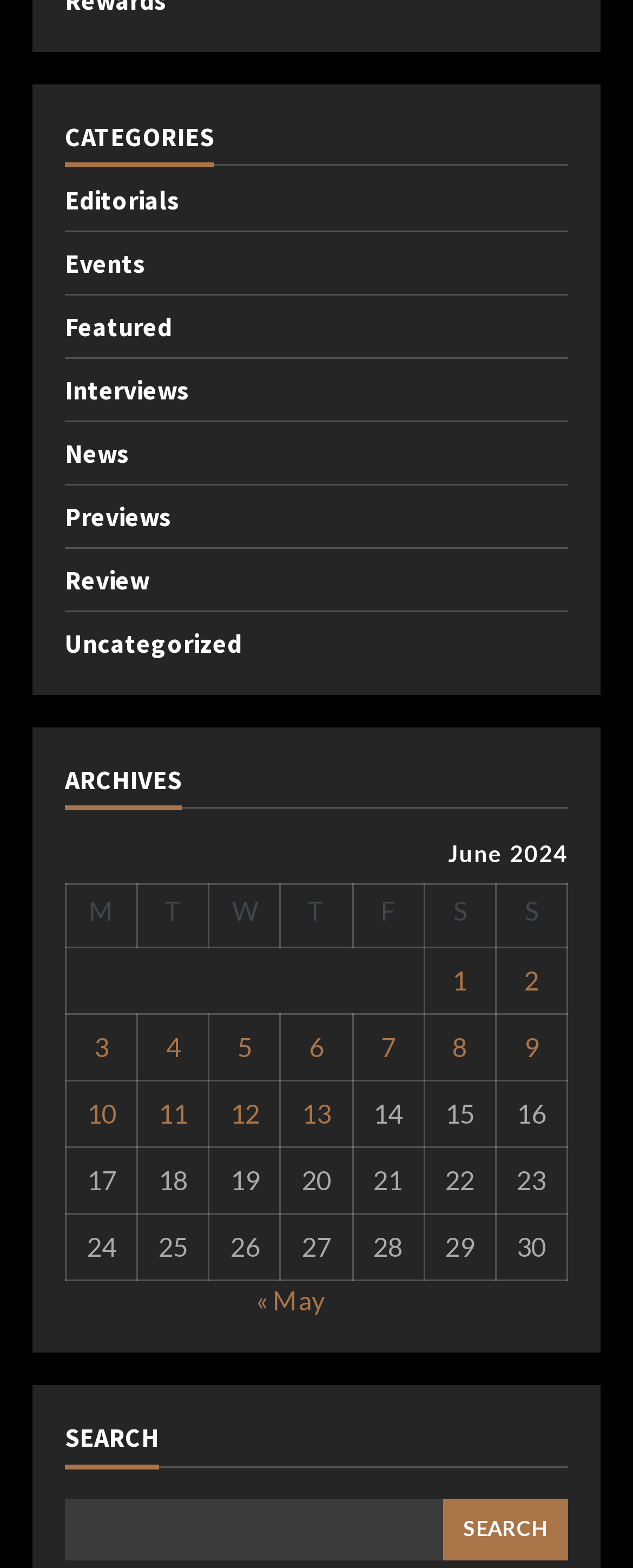Highlight the bounding box coordinates of the region I should click on to meet the following instruction: "Search for something".

[0.103, 0.955, 0.699, 0.995]